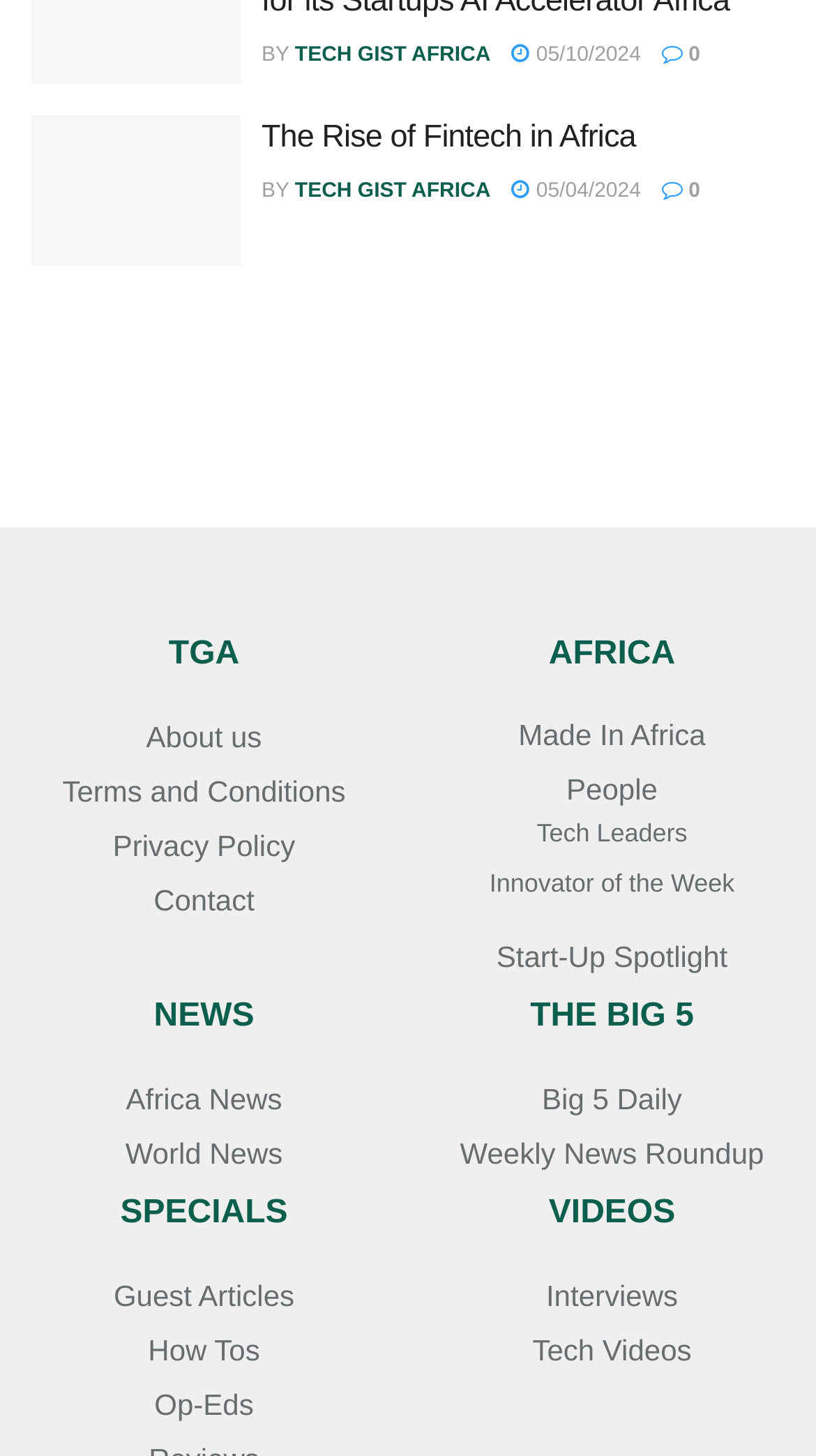What is the date of the article?
Based on the image content, provide your answer in one word or a short phrase.

05/04/2024